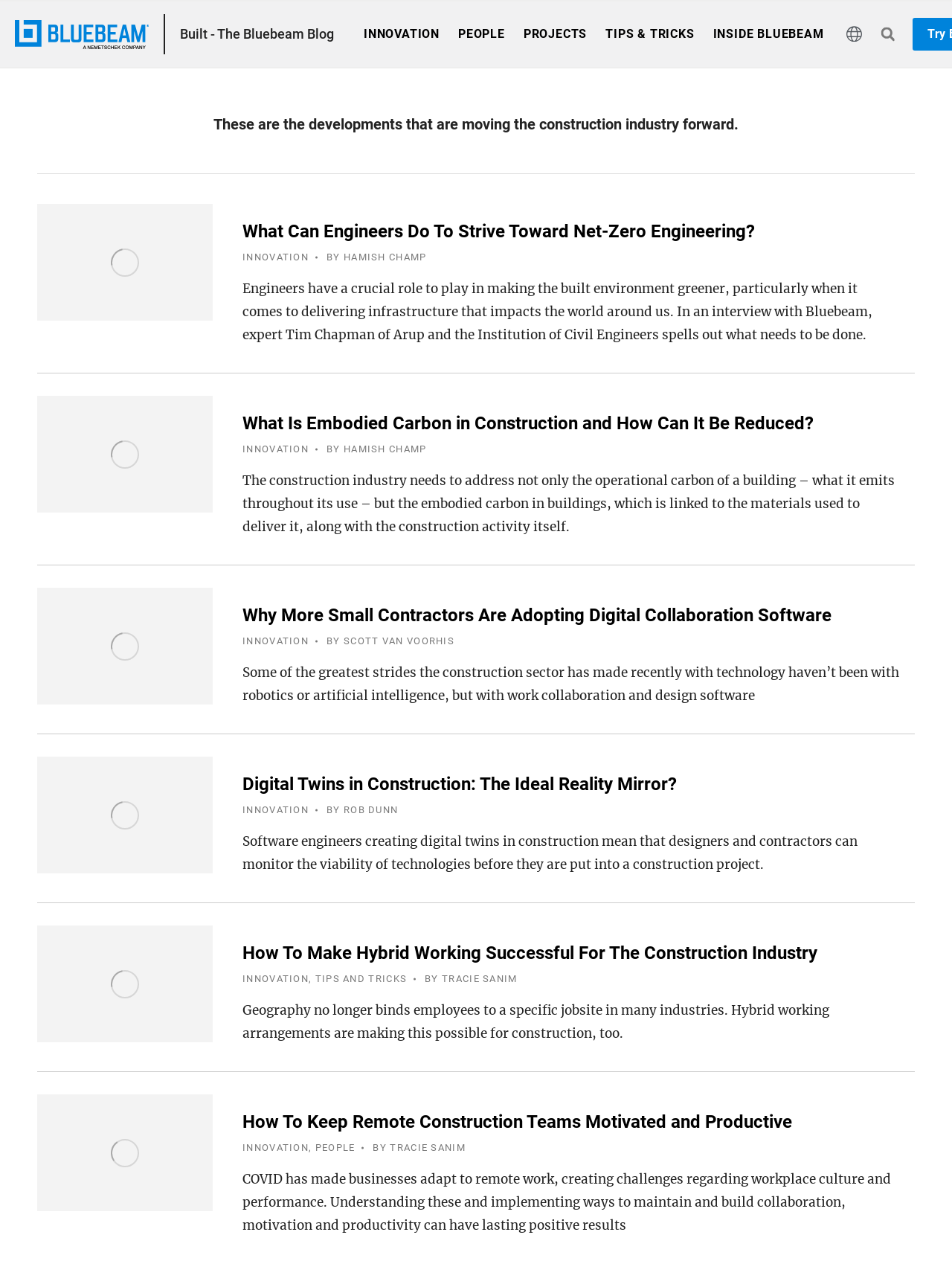Please find the bounding box coordinates for the clickable element needed to perform this instruction: "Go to the top of the page".

[0.961, 0.726, 0.992, 0.749]